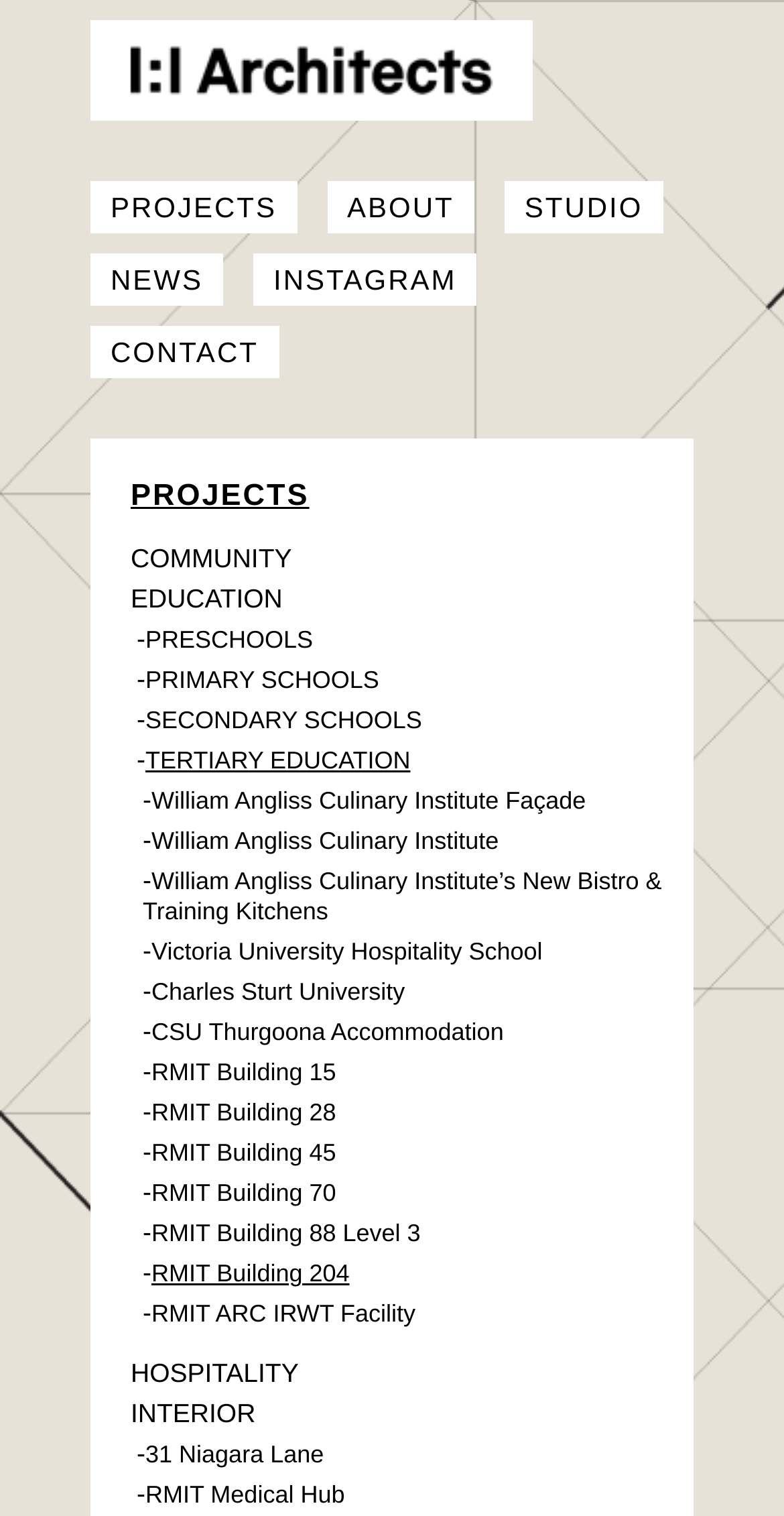Please identify the bounding box coordinates of where to click in order to follow the instruction: "Go to the ABOUT section".

[0.417, 0.119, 0.605, 0.154]